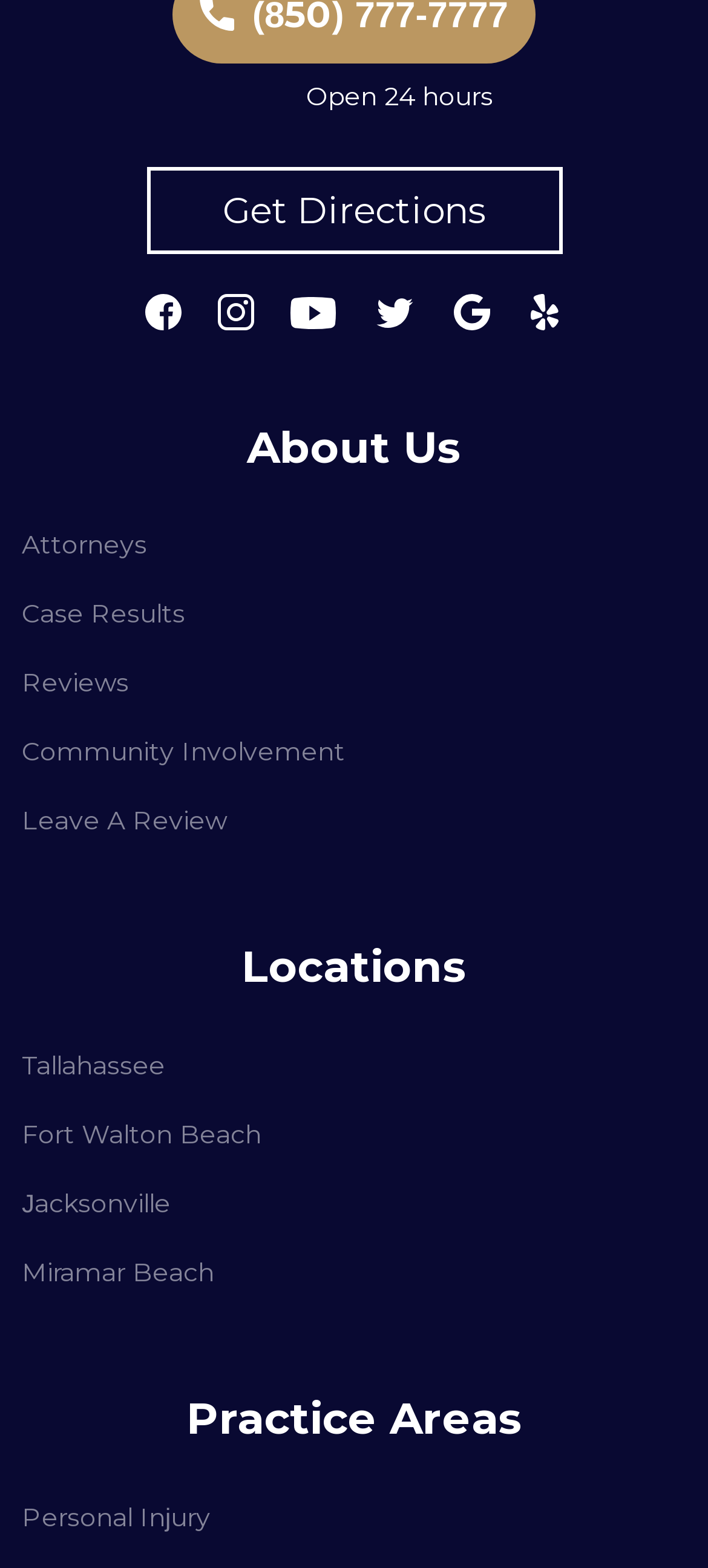Please analyze the image and give a detailed answer to the question:
How many locations are listed?

The heading 'Locations' is followed by a list of links, including Tallahassee, Fort Walton Beach, Jacksonville, and Miramar Beach, indicating that there are four locations listed.